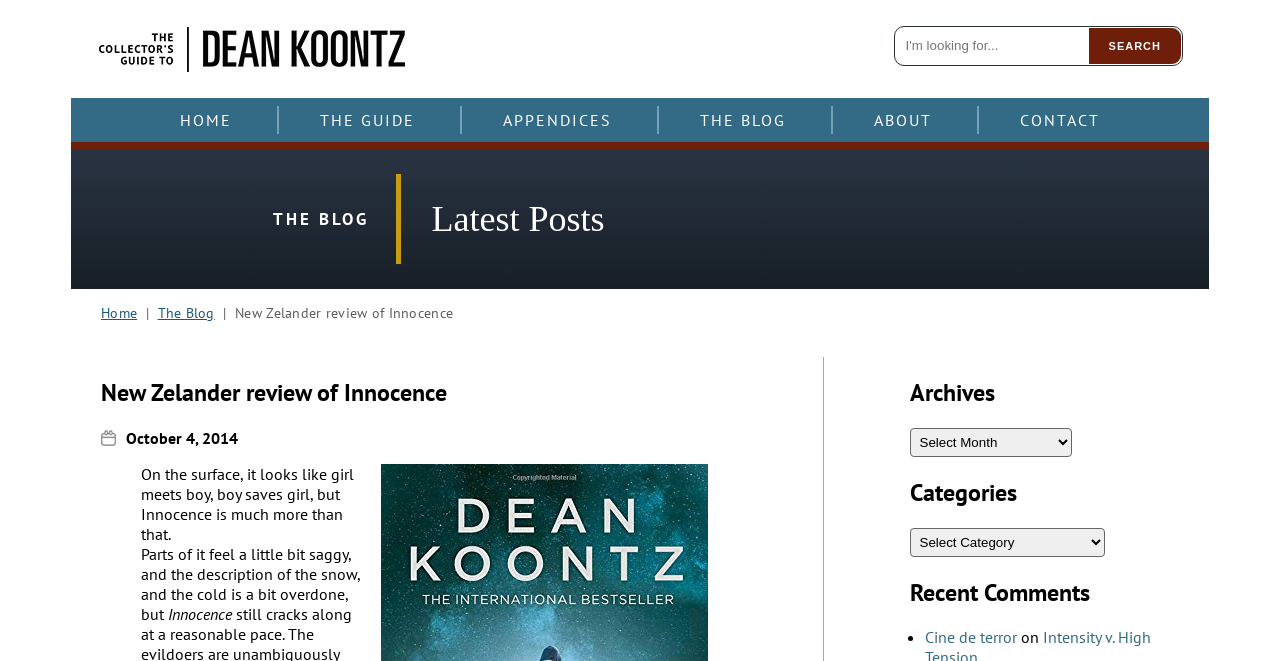Please locate the bounding box coordinates of the element that needs to be clicked to achieve the following instruction: "search for something". The coordinates should be four float numbers between 0 and 1, i.e., [left, top, right, bottom].

[0.7, 0.042, 0.923, 0.097]